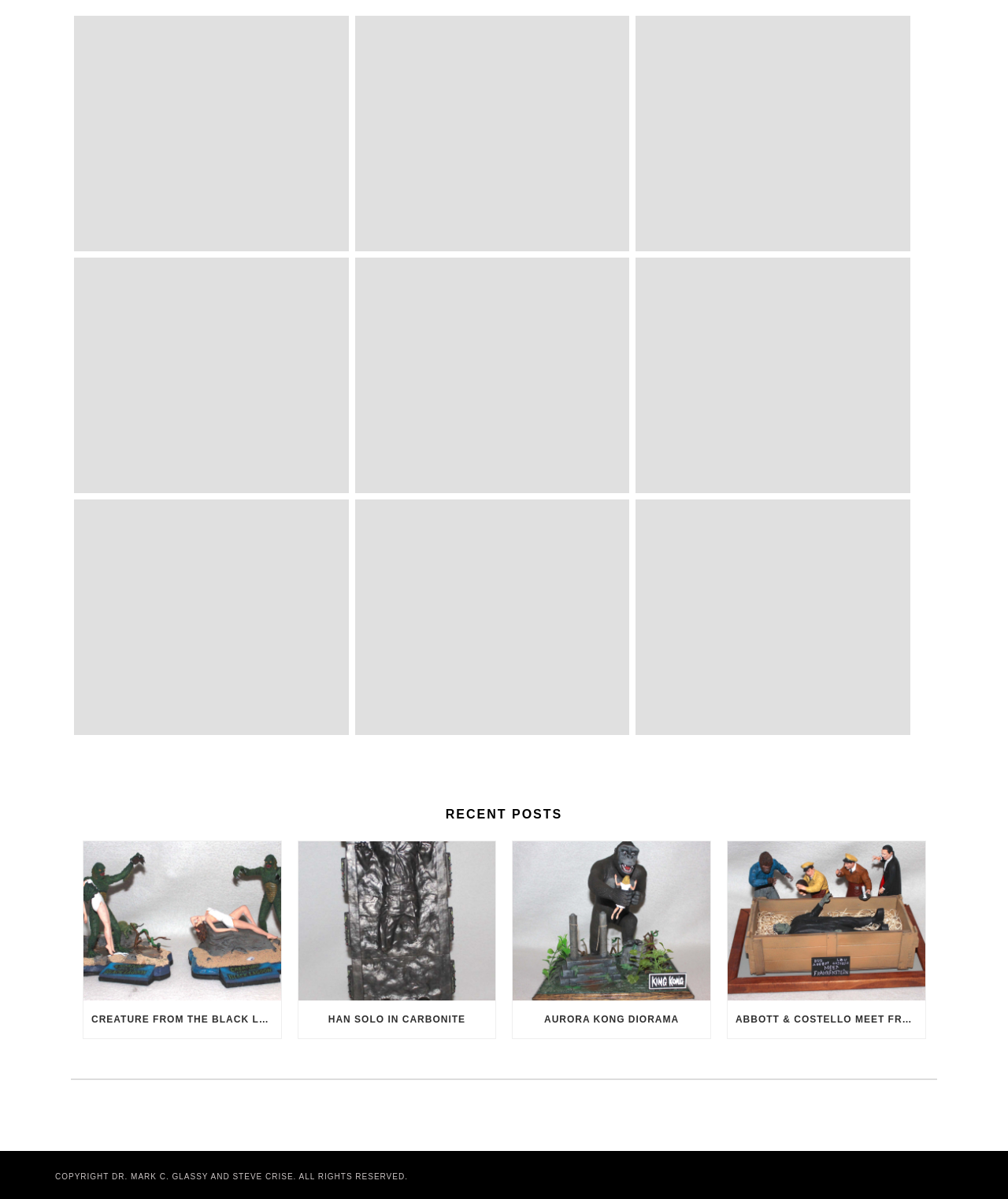Answer the question with a single word or phrase: 
What is the main topic of this webpage?

Movie and TV show props